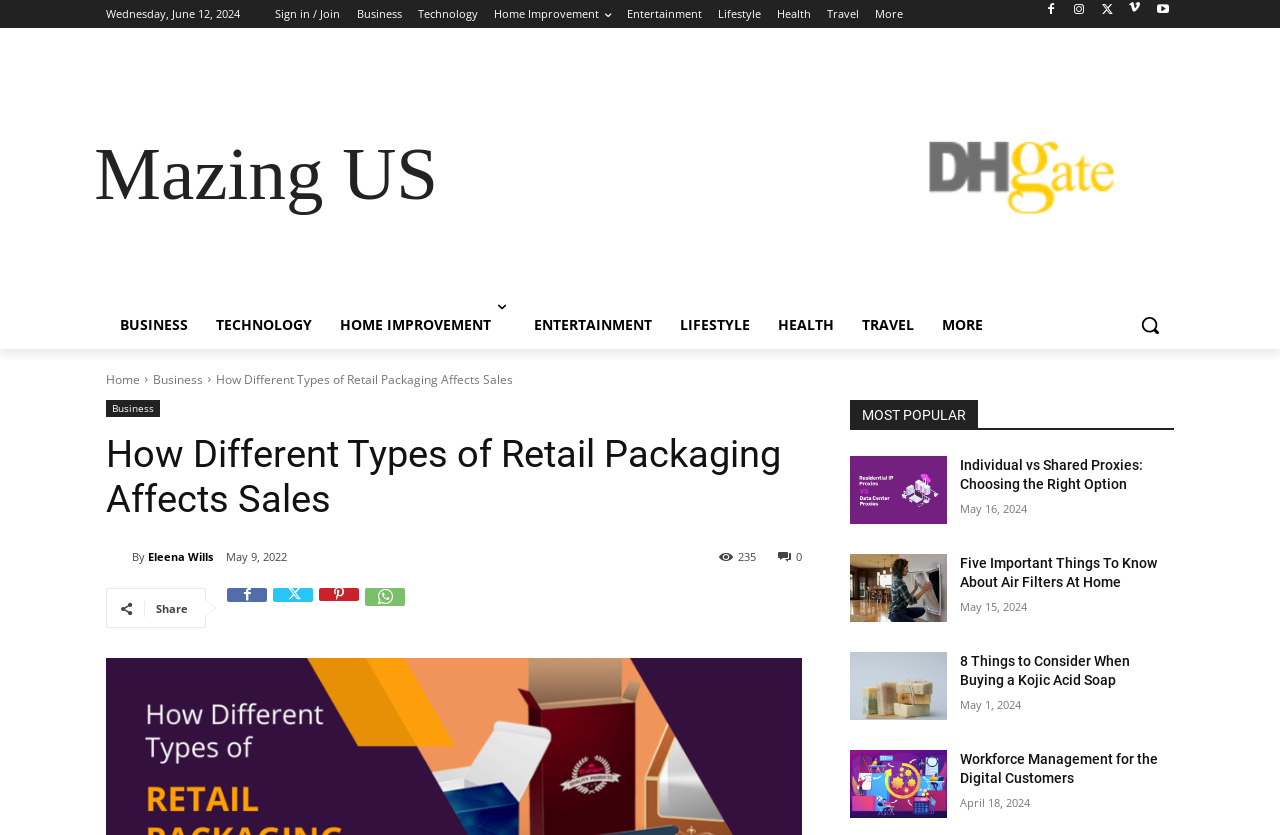Based on what you see in the screenshot, provide a thorough answer to this question: How many categories are listed in the top navigation bar?

I counted the number of links in the top navigation bar and found 8 categories: Business, Technology, Home Improvement, Entertainment, Lifestyle, Health, Travel, and More.